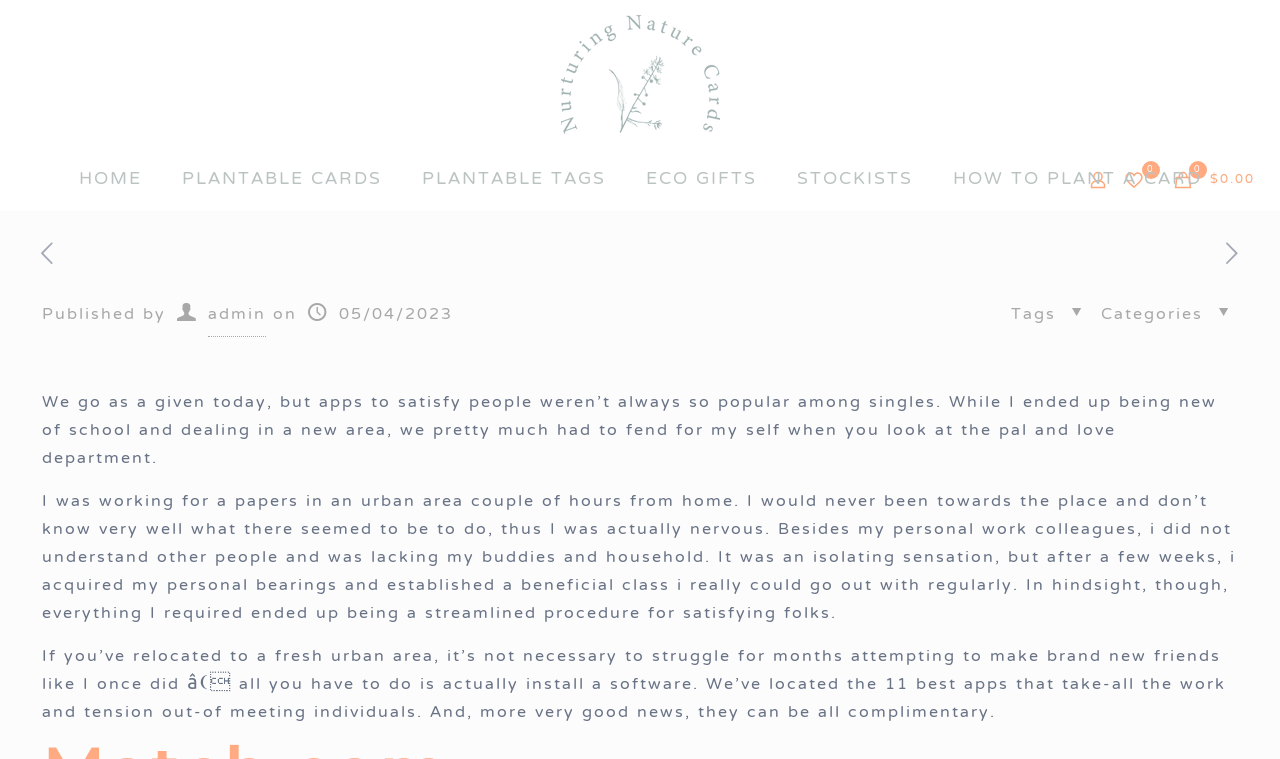Based on the description "PLANTABLE TAGS", find the bounding box of the specified UI element.

[0.314, 0.198, 0.489, 0.277]